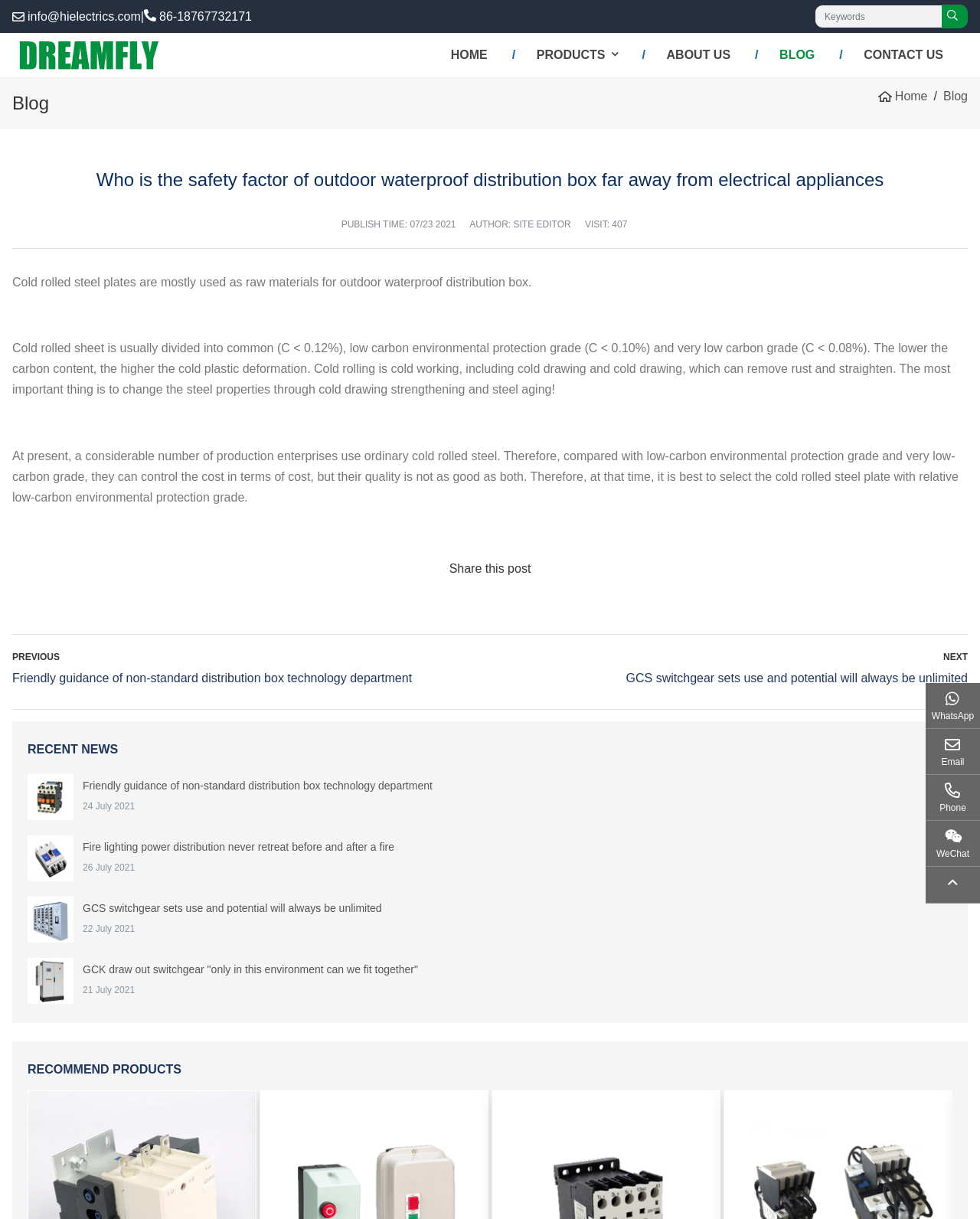Please find the bounding box coordinates of the element that must be clicked to perform the given instruction: "share this post". The coordinates should be four float numbers from 0 to 1, i.e., [left, top, right, bottom].

[0.458, 0.461, 0.542, 0.472]